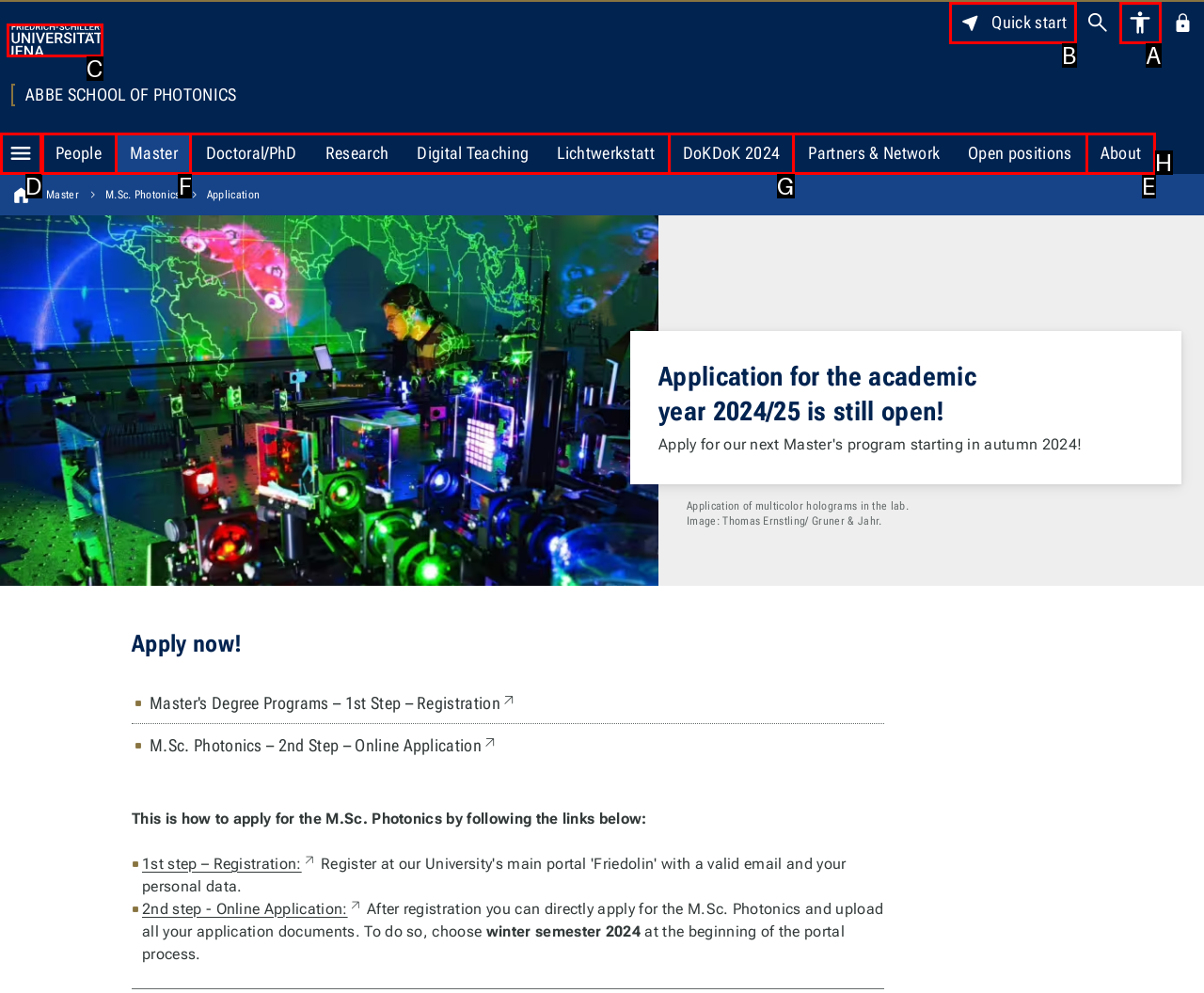Tell me which one HTML element you should click to complete the following task: Click on the 'Quick start' link
Answer with the option's letter from the given choices directly.

B